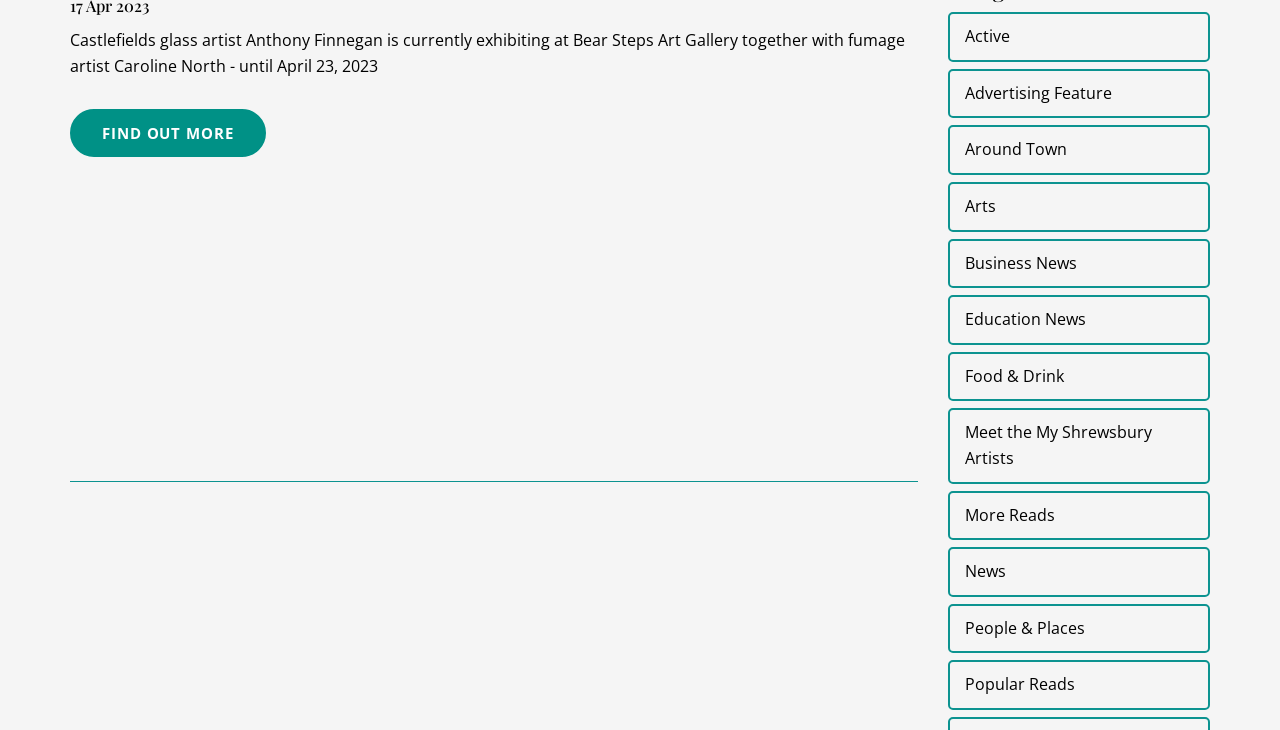Please locate the bounding box coordinates of the element's region that needs to be clicked to follow the instruction: "View the review of Roderick Williams and Susie Allan". The bounding box coordinates should be provided as four float numbers between 0 and 1, i.e., [left, top, right, bottom].

[0.055, 0.629, 0.717, 0.66]